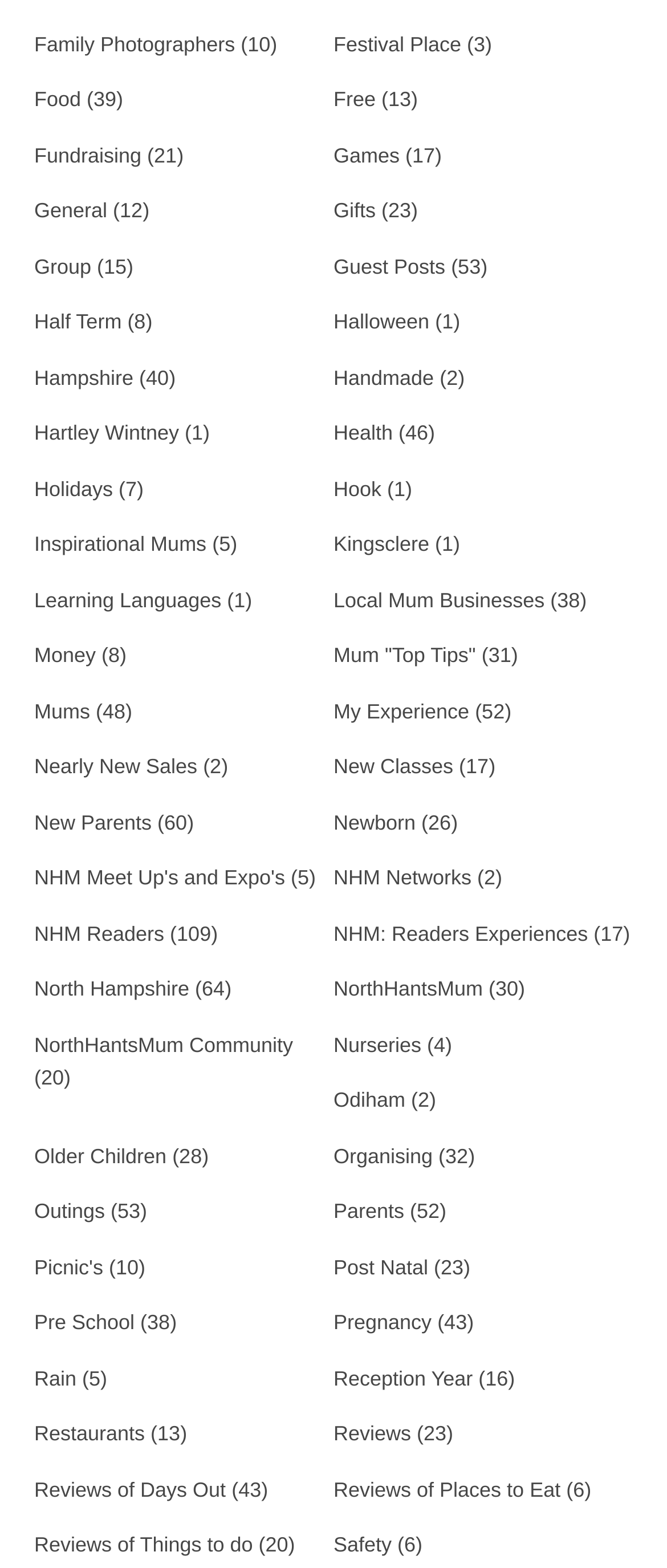Identify the bounding box coordinates of the element that should be clicked to fulfill this task: "Explore Food". The coordinates should be provided as four float numbers between 0 and 1, i.e., [left, top, right, bottom].

[0.051, 0.056, 0.121, 0.071]